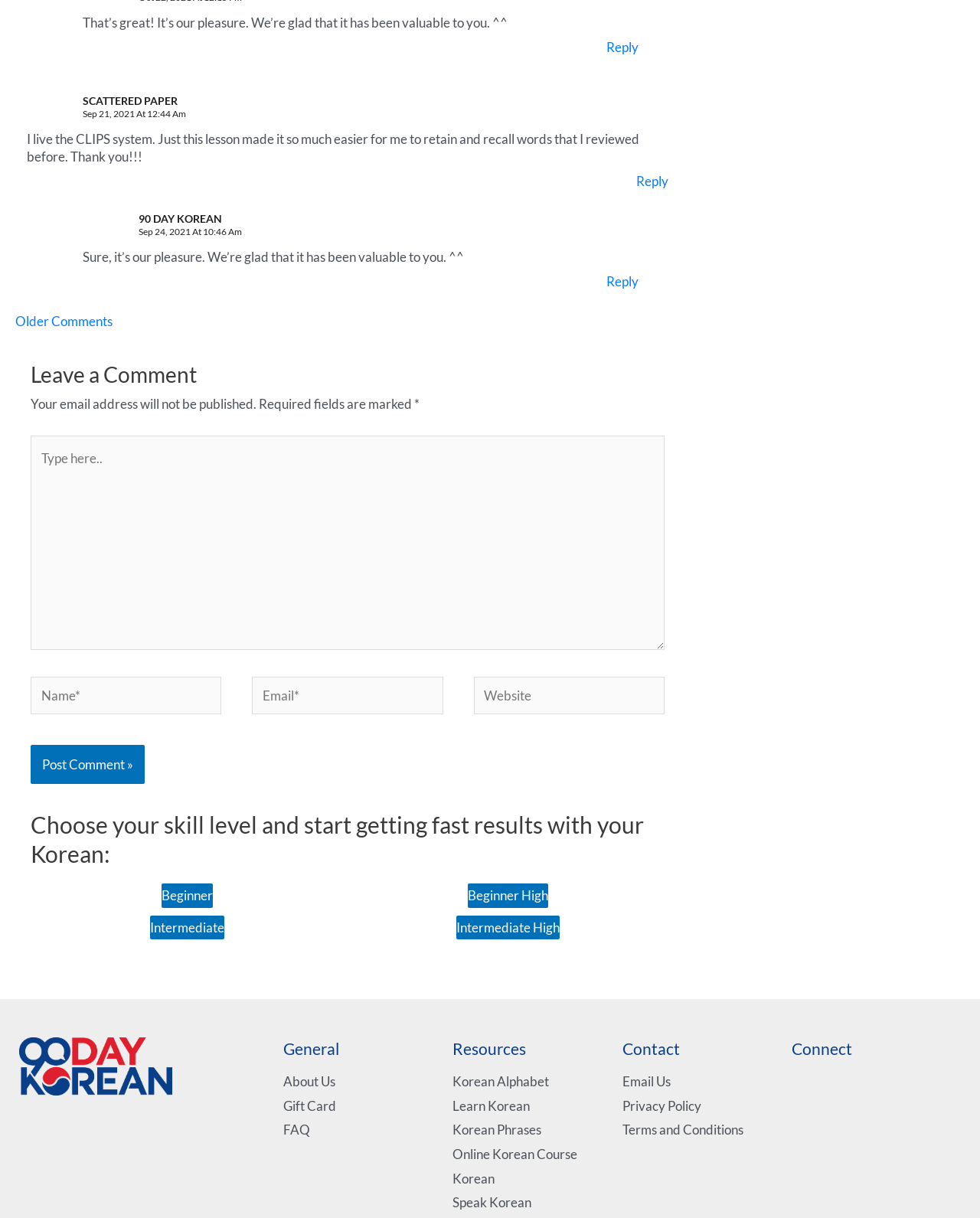Provide the bounding box coordinates of the HTML element described by the text: "Email Us". The coordinates should be in the format [left, top, right, bottom] with values between 0 and 1.

[0.635, 0.881, 0.684, 0.895]